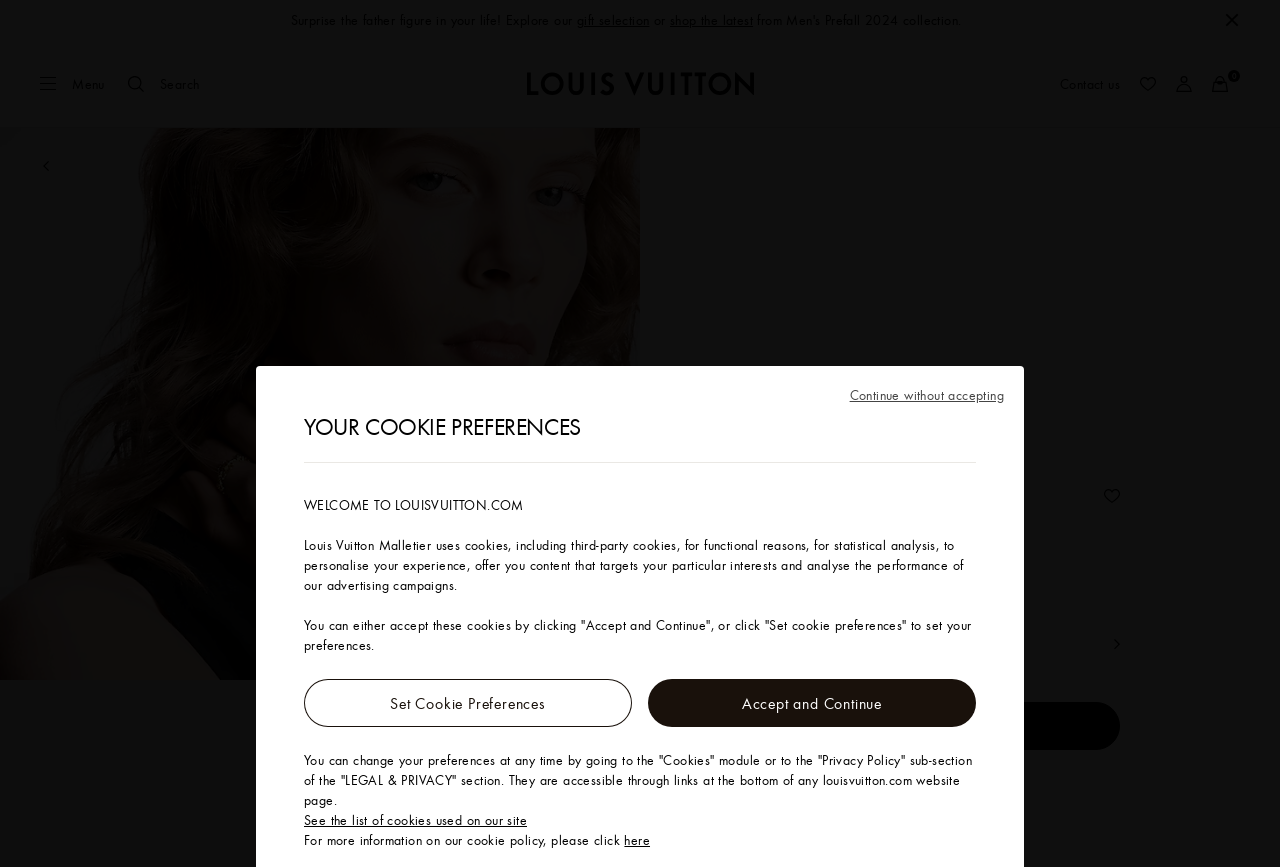Identify the bounding box coordinates of the clickable region required to complete the instruction: "Click the Contact us button". The coordinates should be given as four float numbers within the range of 0 and 1, i.e., [left, top, right, bottom].

[0.822, 0.078, 0.881, 0.115]